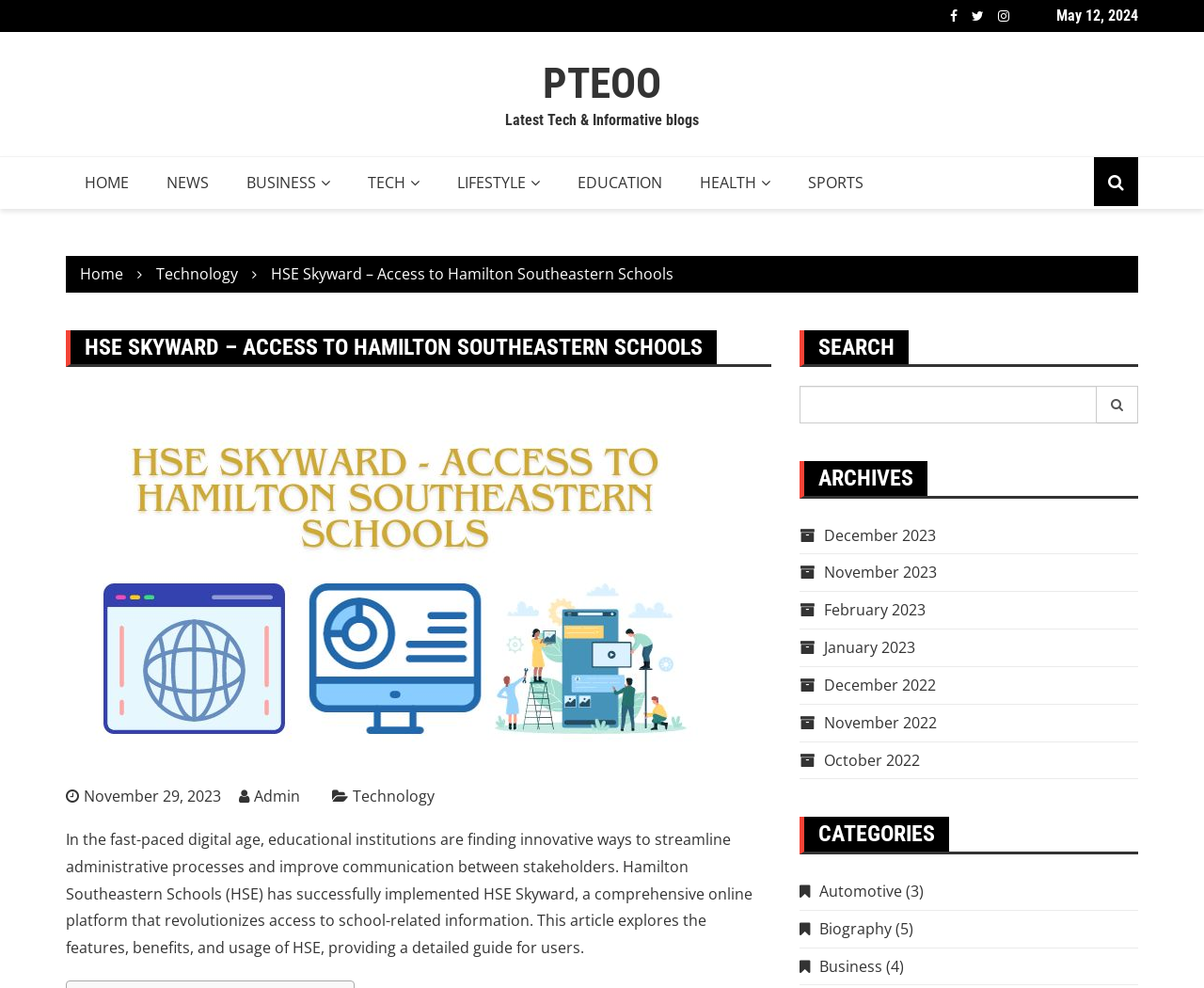Can you show the bounding box coordinates of the region to click on to complete the task described in the instruction: "Go to the NEWS page"?

[0.123, 0.159, 0.189, 0.211]